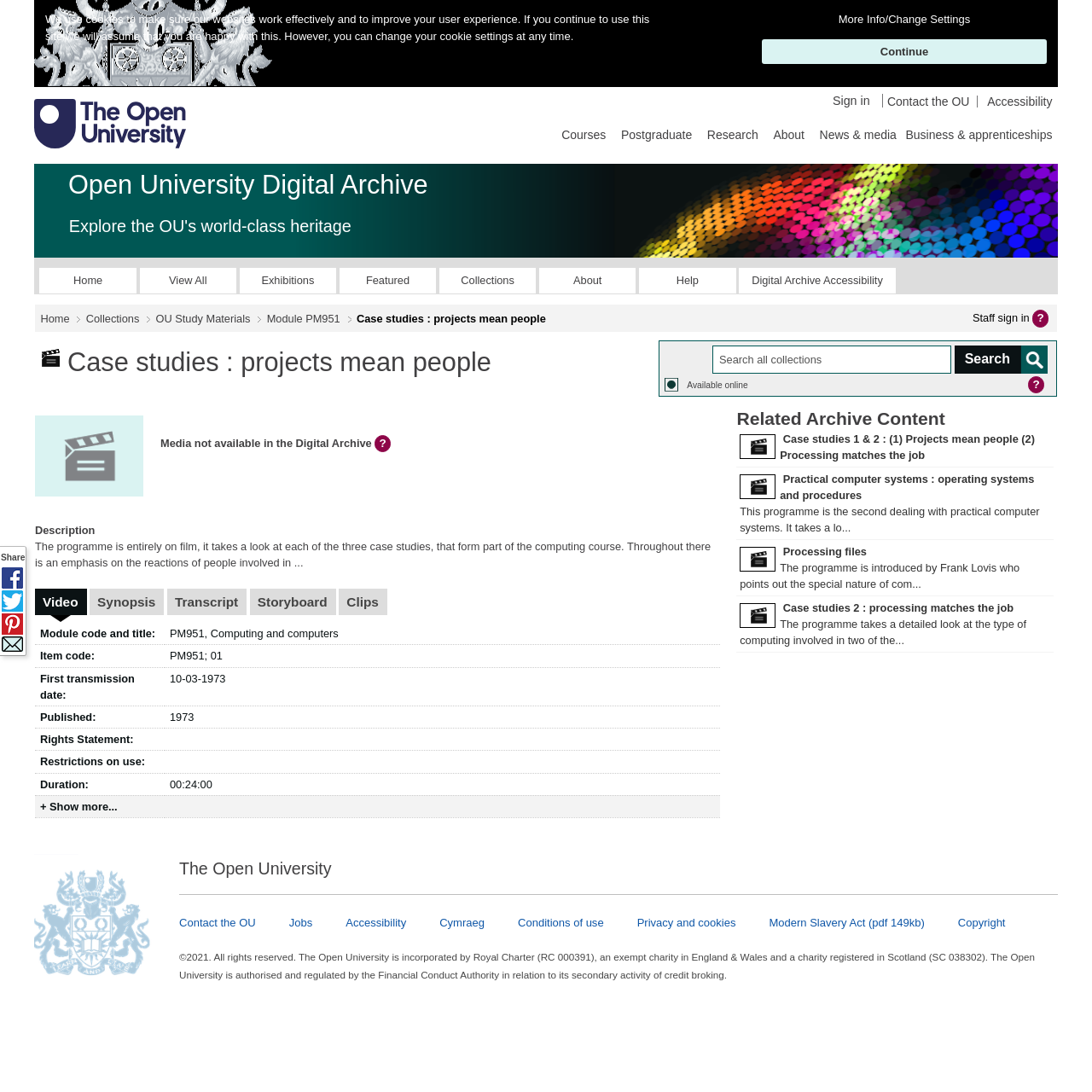Can you find the bounding box coordinates for the UI element given this description: "Sign in"? Provide the coordinates as four float numbers between 0 and 1: [left, top, right, bottom].

[0.762, 0.086, 0.809, 0.099]